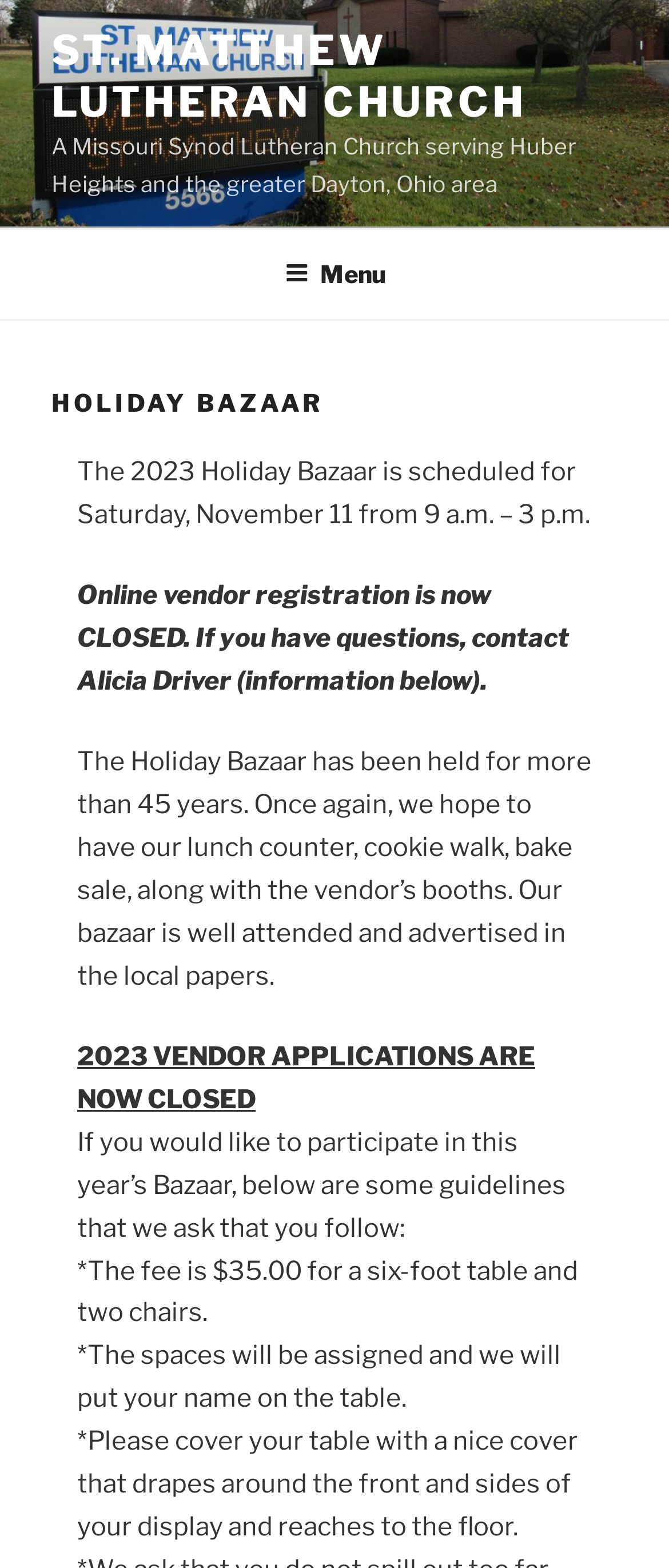Please provide a brief answer to the question using only one word or phrase: 
When is the 2023 Holiday Bazaar scheduled?

November 11